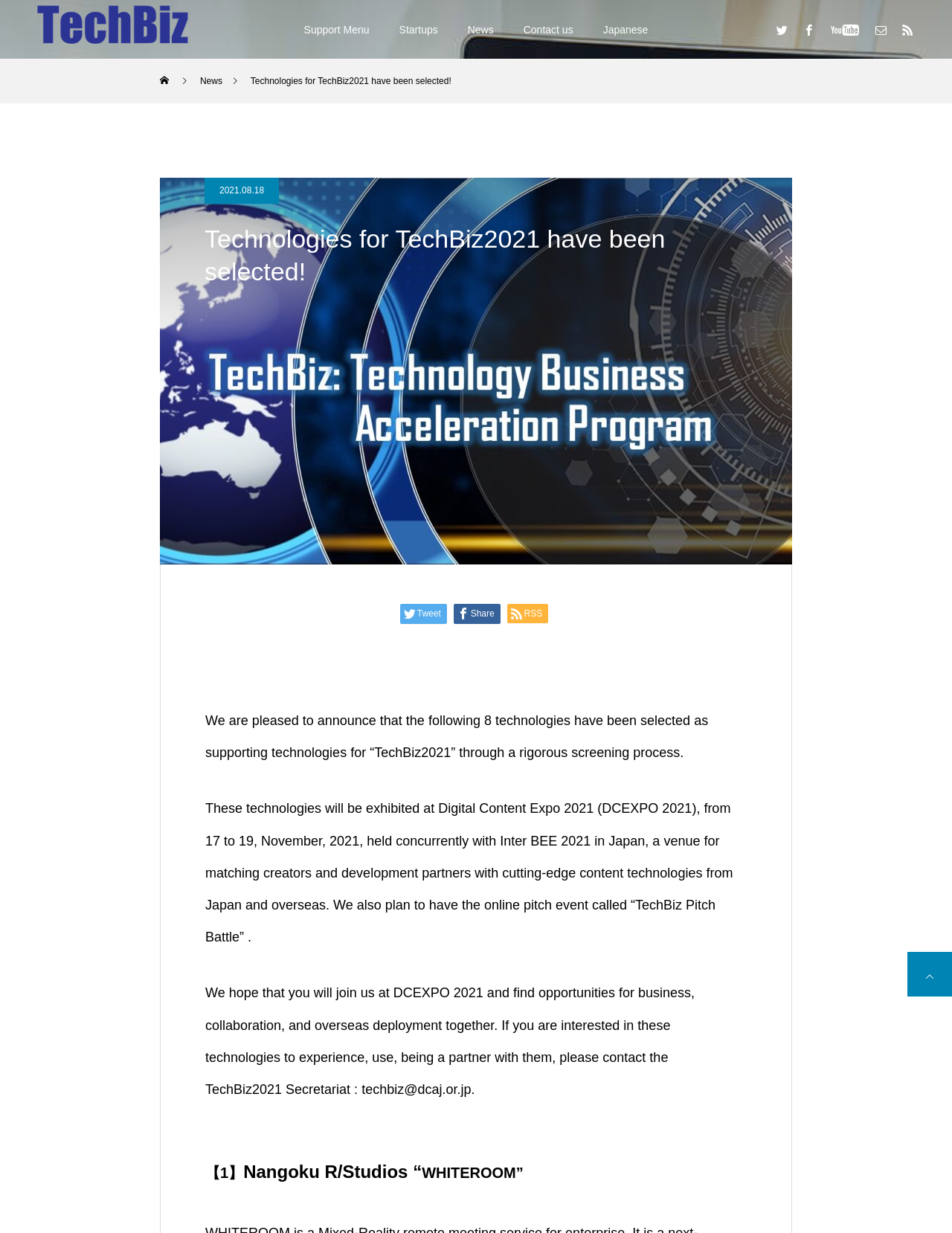What is the name of the studio that developed WHITEROOM?
Please answer the question as detailed as possible.

According to the webpage, Nangoku R/Studios is the developer of WHITEROOM, which is one of the selected technologies for TechBiz2021.